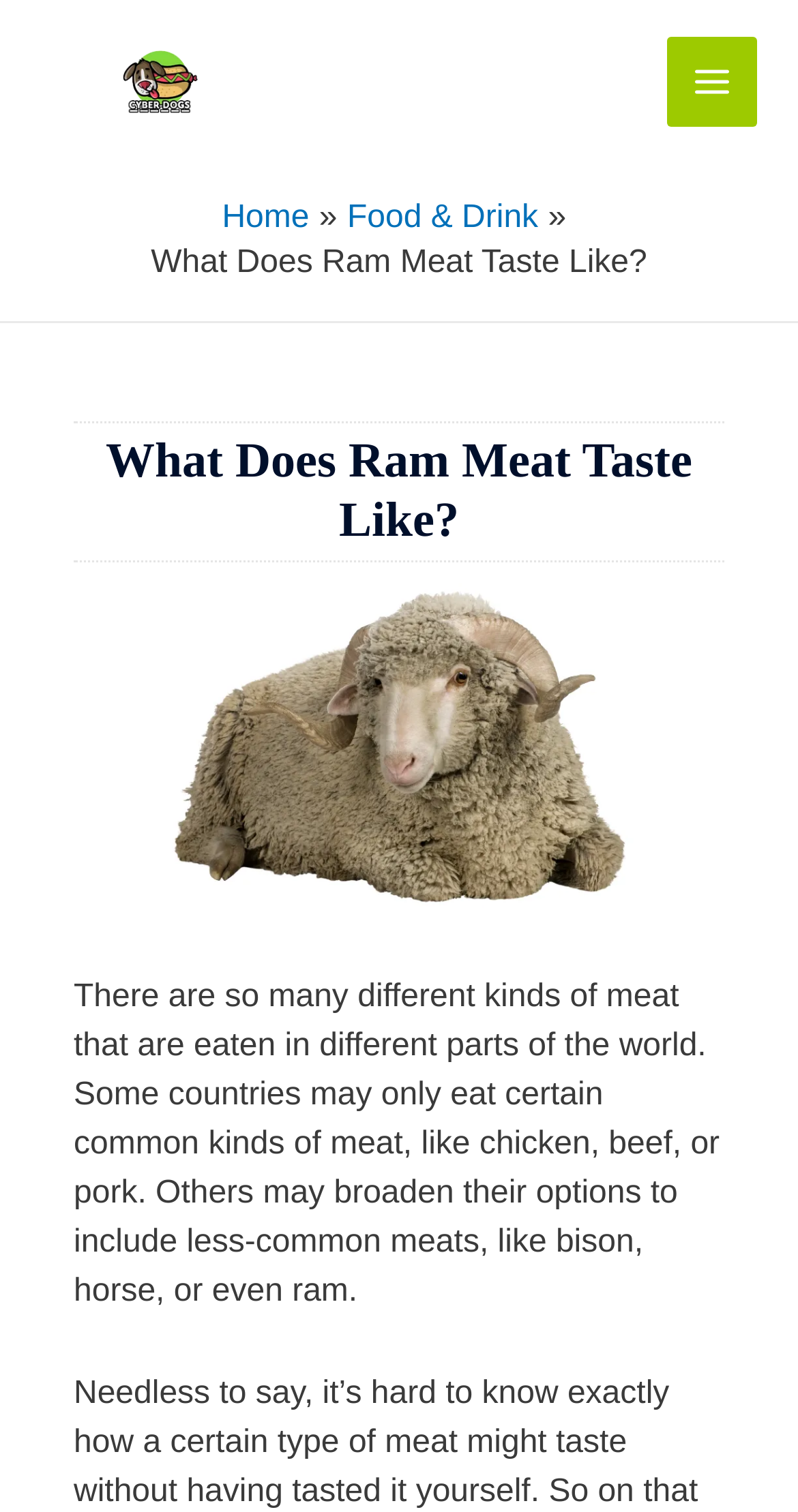What is the tone of the article? Based on the image, give a response in one word or a short phrase.

Informative